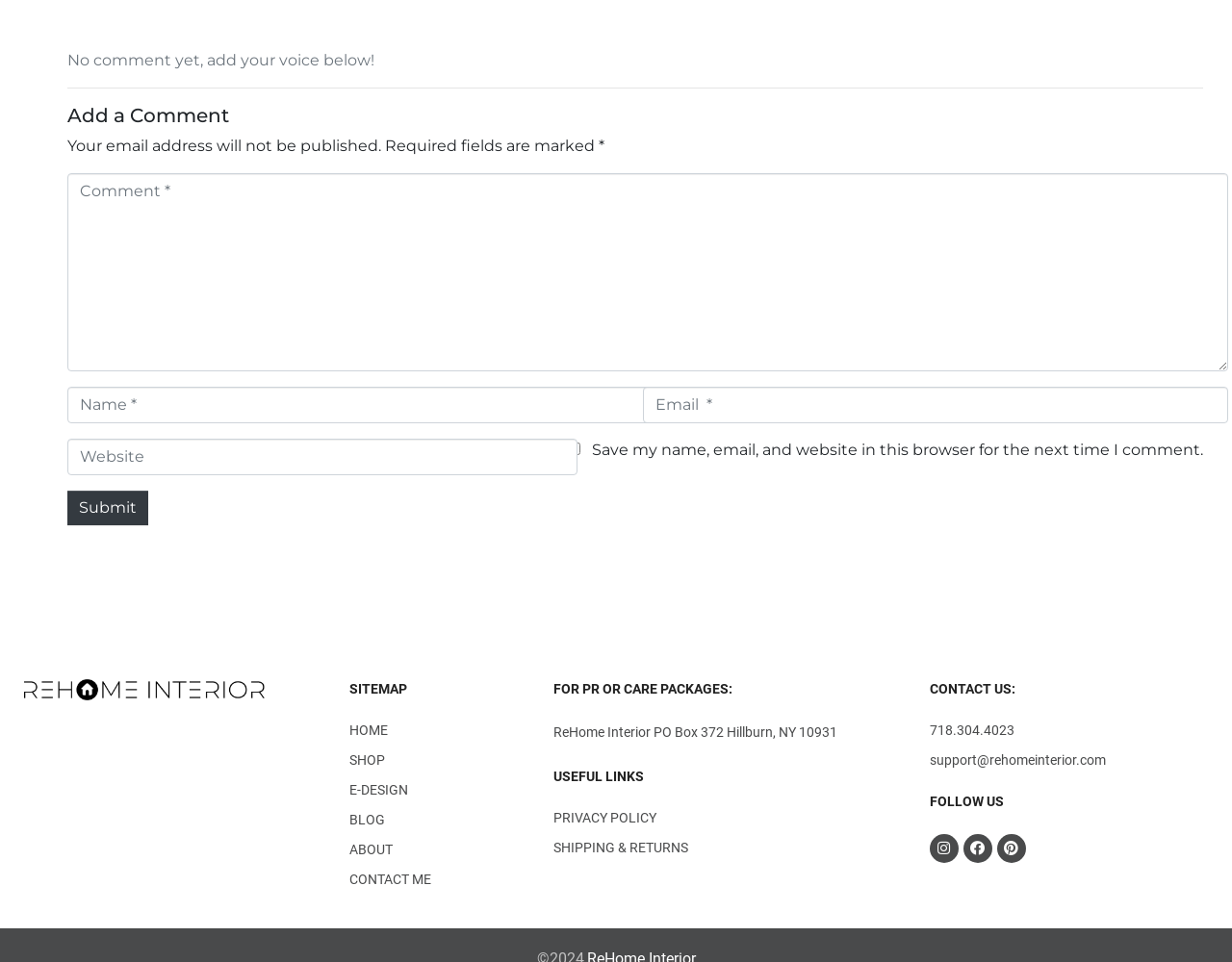How can users contact the website owner? Using the information from the screenshot, answer with a single word or phrase.

Phone, email, or mail